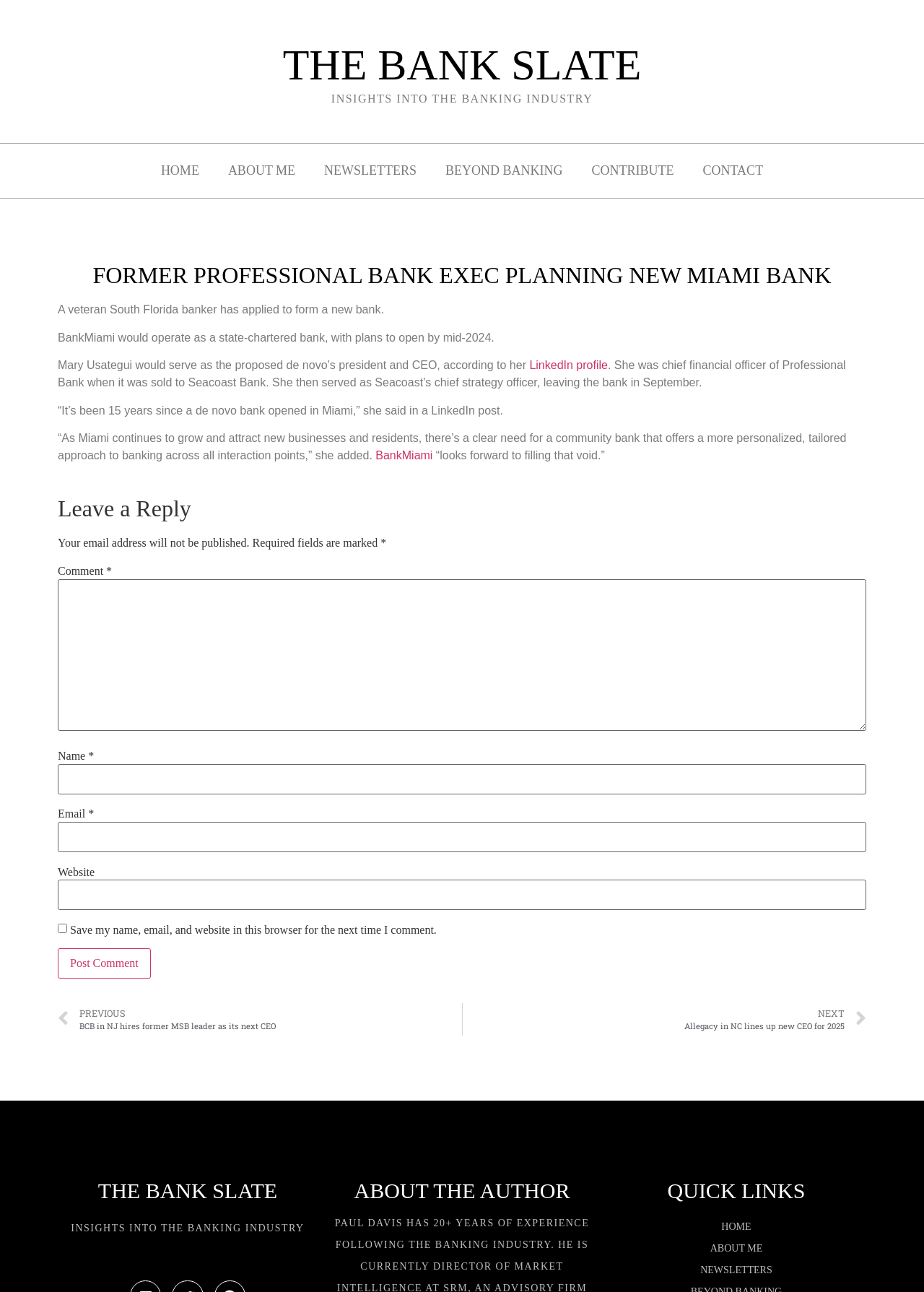Find the bounding box coordinates of the element to click in order to complete the given instruction: "Click on the 'NEXT' link."

[0.741, 0.777, 0.938, 0.802]